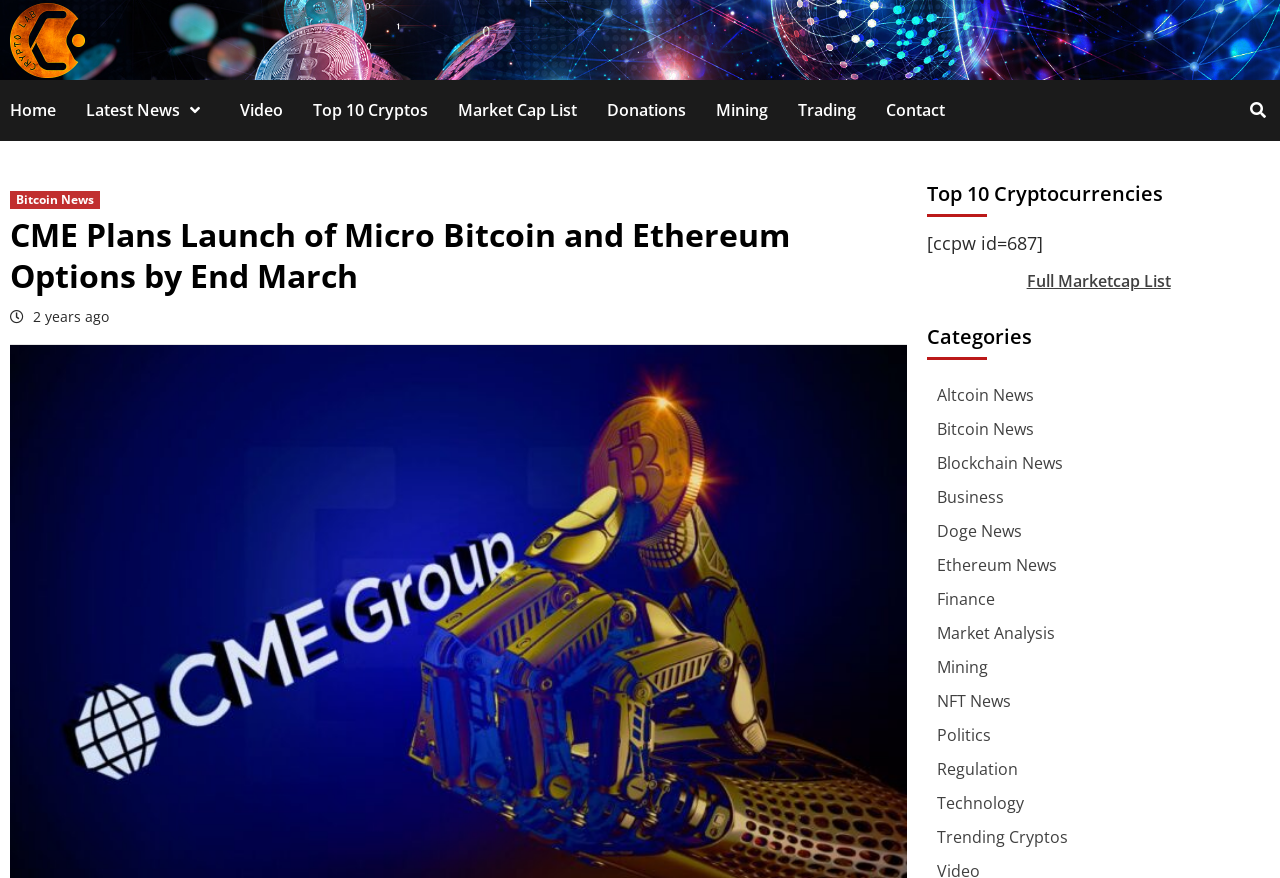Indicate the bounding box coordinates of the element that needs to be clicked to satisfy the following instruction: "Click on the Crypto-Lab logo". The coordinates should be four float numbers between 0 and 1, i.e., [left, top, right, bottom].

[0.008, 0.003, 0.066, 0.088]